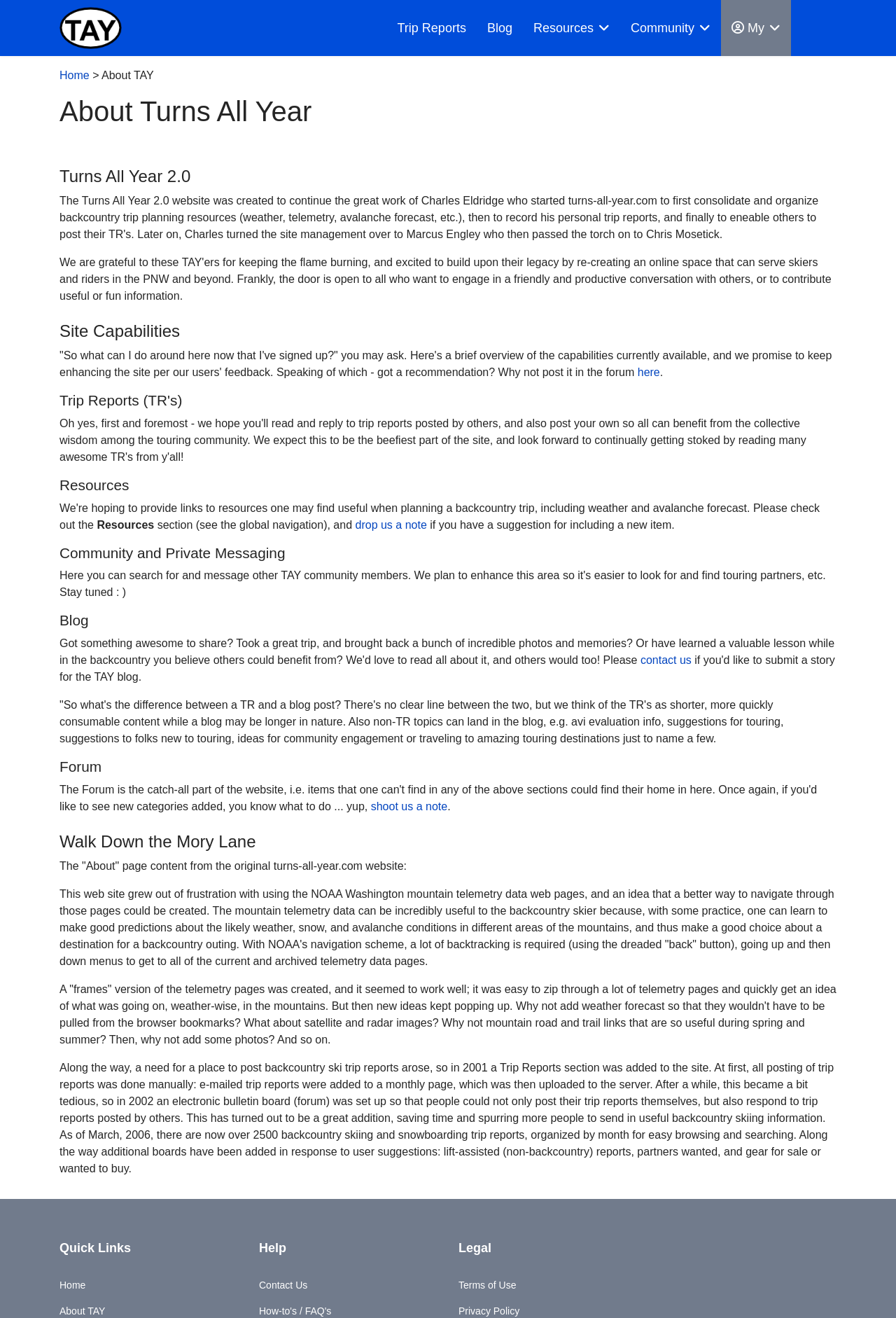Can you show the bounding box coordinates of the region to click on to complete the task described in the instruction: "Click on 'Trip Reports'"?

[0.432, 0.0, 0.532, 0.043]